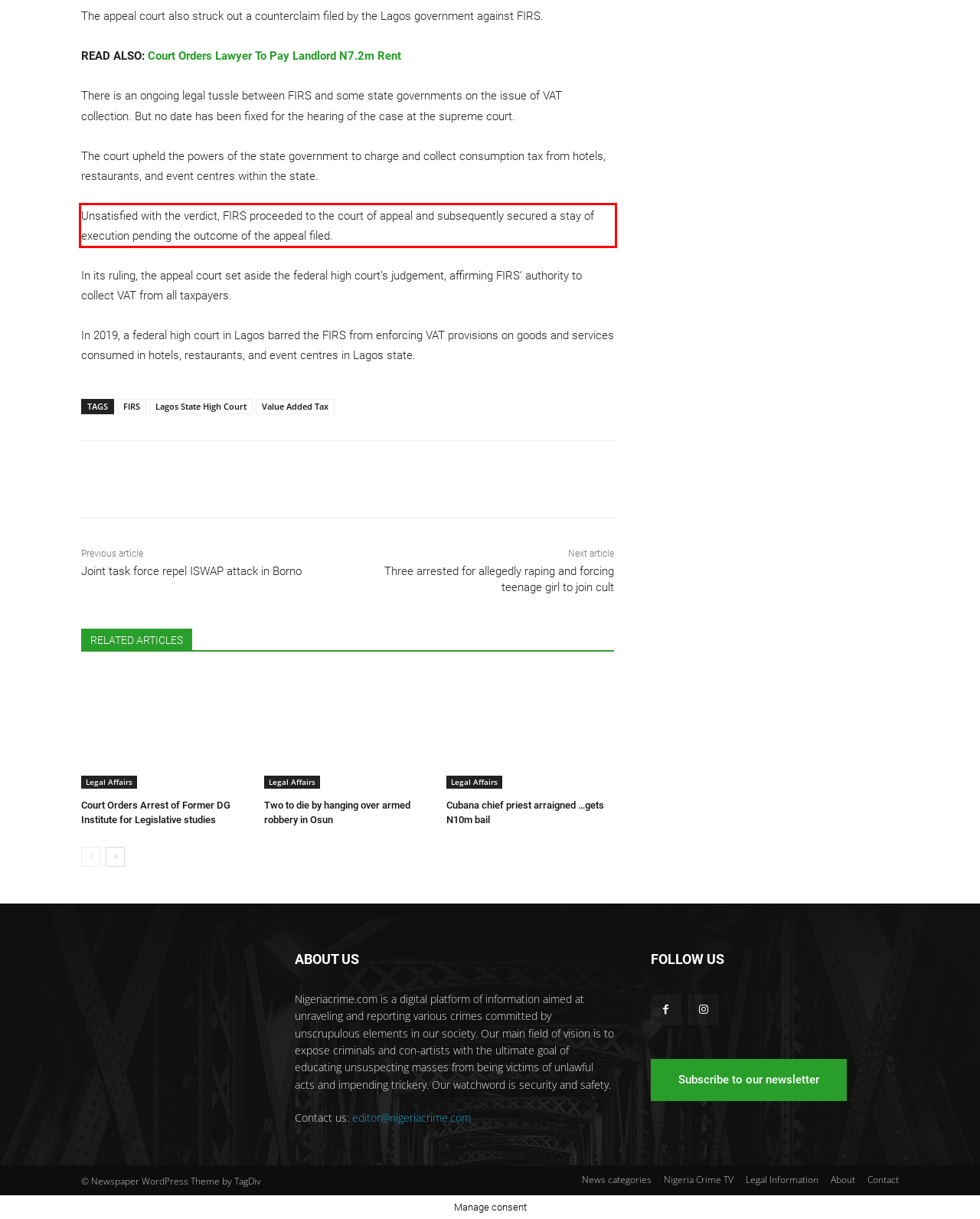Observe the screenshot of the webpage, locate the red bounding box, and extract the text content within it.

Unsatisfied with the verdict, FIRS proceeded to the court of appeal and subsequently secured a stay of execution pending the outcome of the appeal filed.